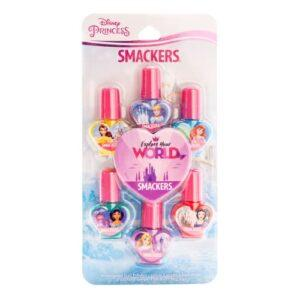What type of nail polishes are featured in this collection?
Ensure your answer is thorough and detailed.

The caption specifically mentions that the nail polishes in the Lip Smacker Disney Nail Collection are water-based, which implies that they are a safer and non-toxic option for children.